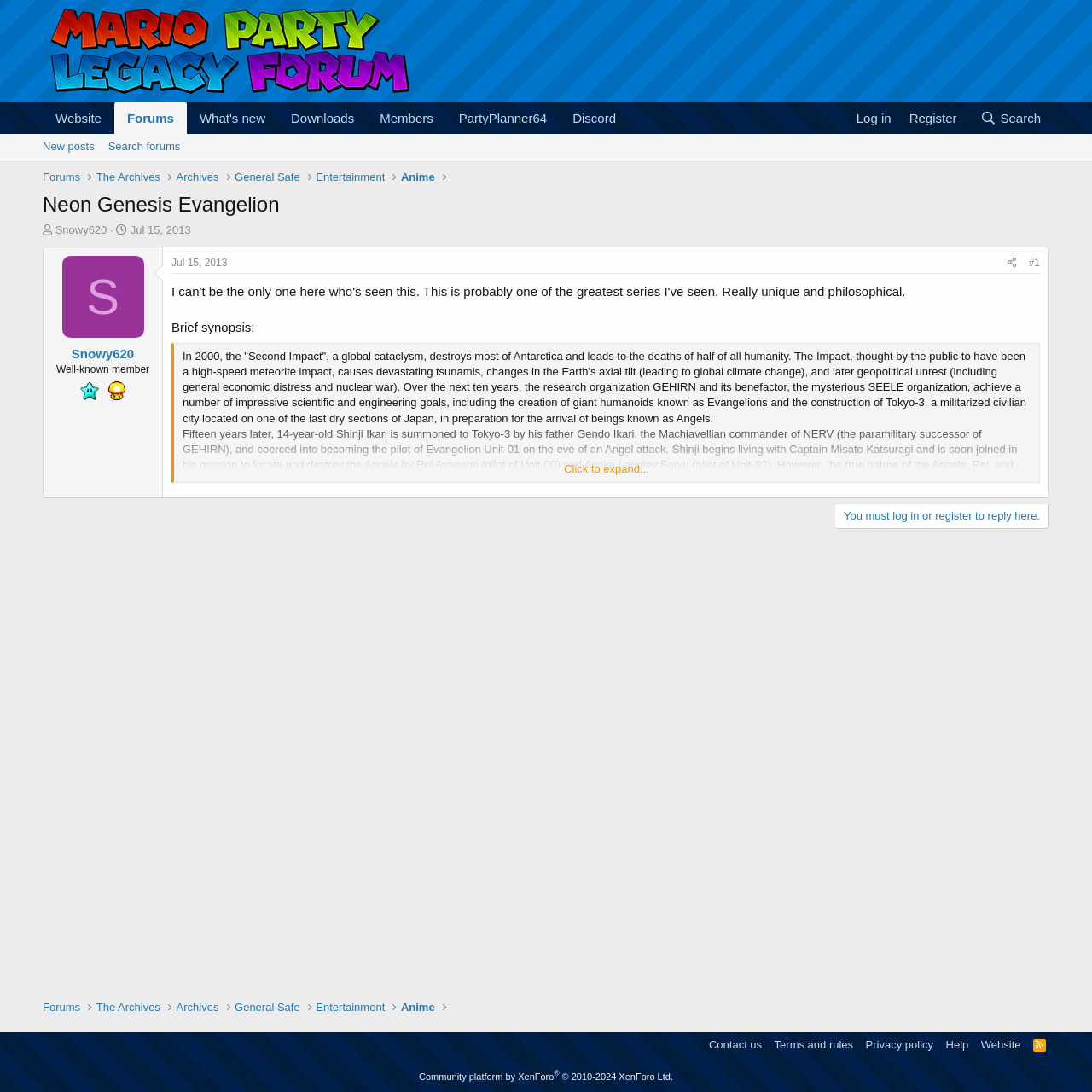Given the description of a UI element: "Cruel To Be Kind Key", identify the bounding box coordinates of the matching element in the webpage screenshot.

None